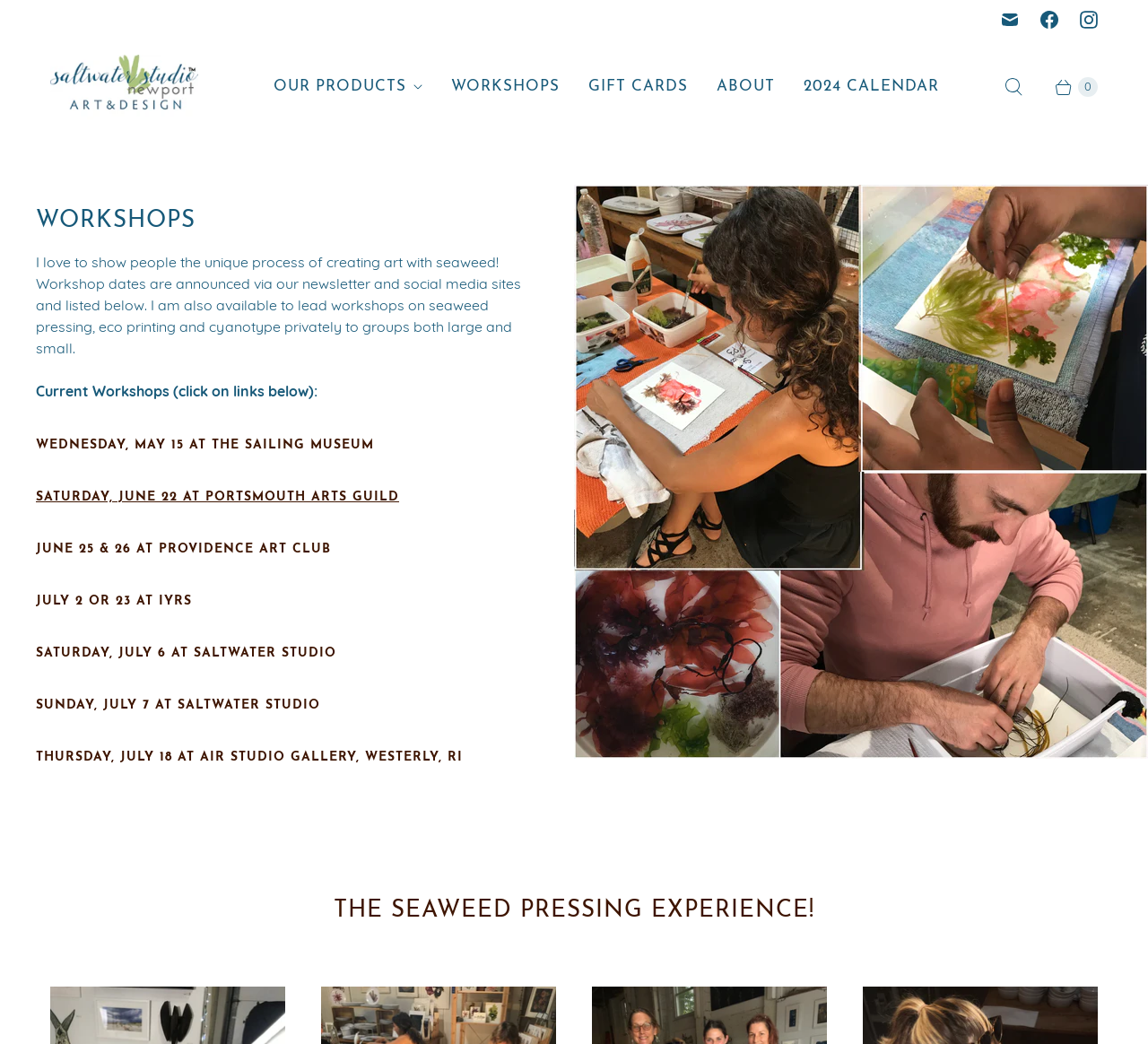What is the topic of the workshops?
Please provide a comprehensive answer based on the details in the screenshot.

The topic of the workshops can be inferred from the text 'I love to show people the unique process of creating art with seaweed!' which is located in the main content area of the webpage.